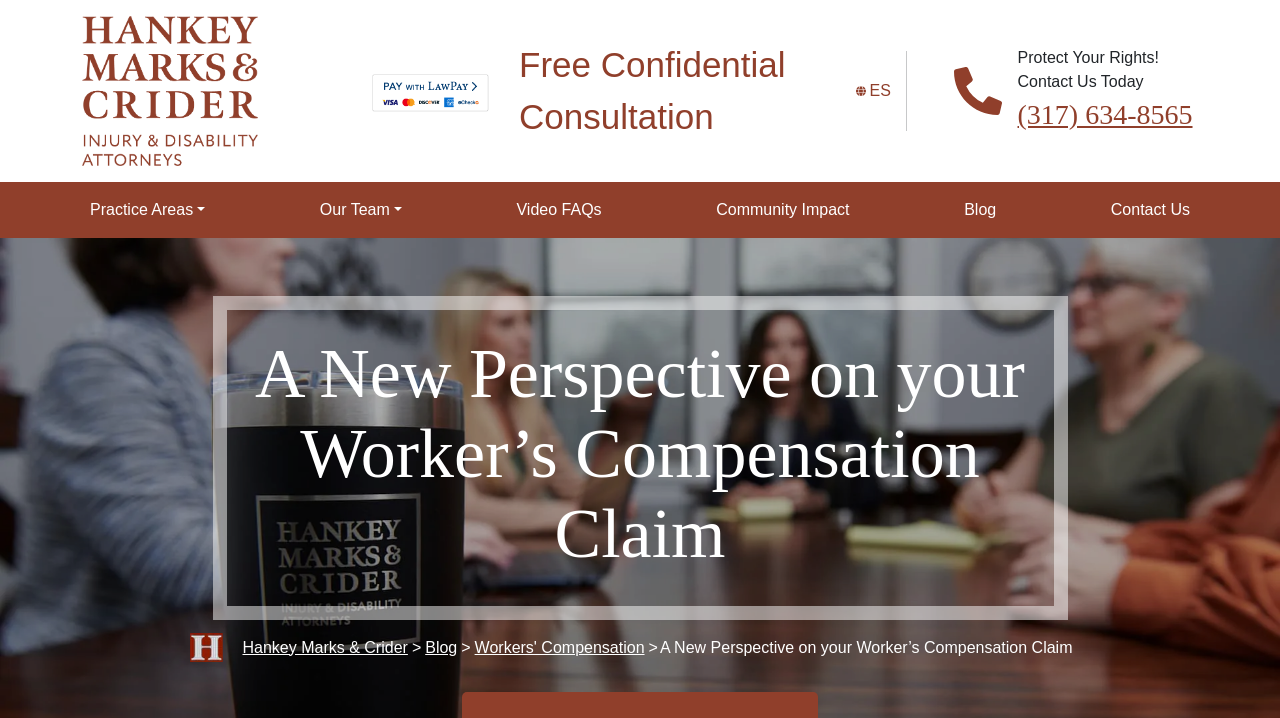How many links are in the top navigation menu?
Using the image, provide a detailed and thorough answer to the question.

I found the number of links in the top navigation menu by counting the link elements with text 'Practice Areas', 'Our Team', 'Video FAQs', 'Community Impact', 'Blog', and 'Contact Us' which are located at the top of the page.